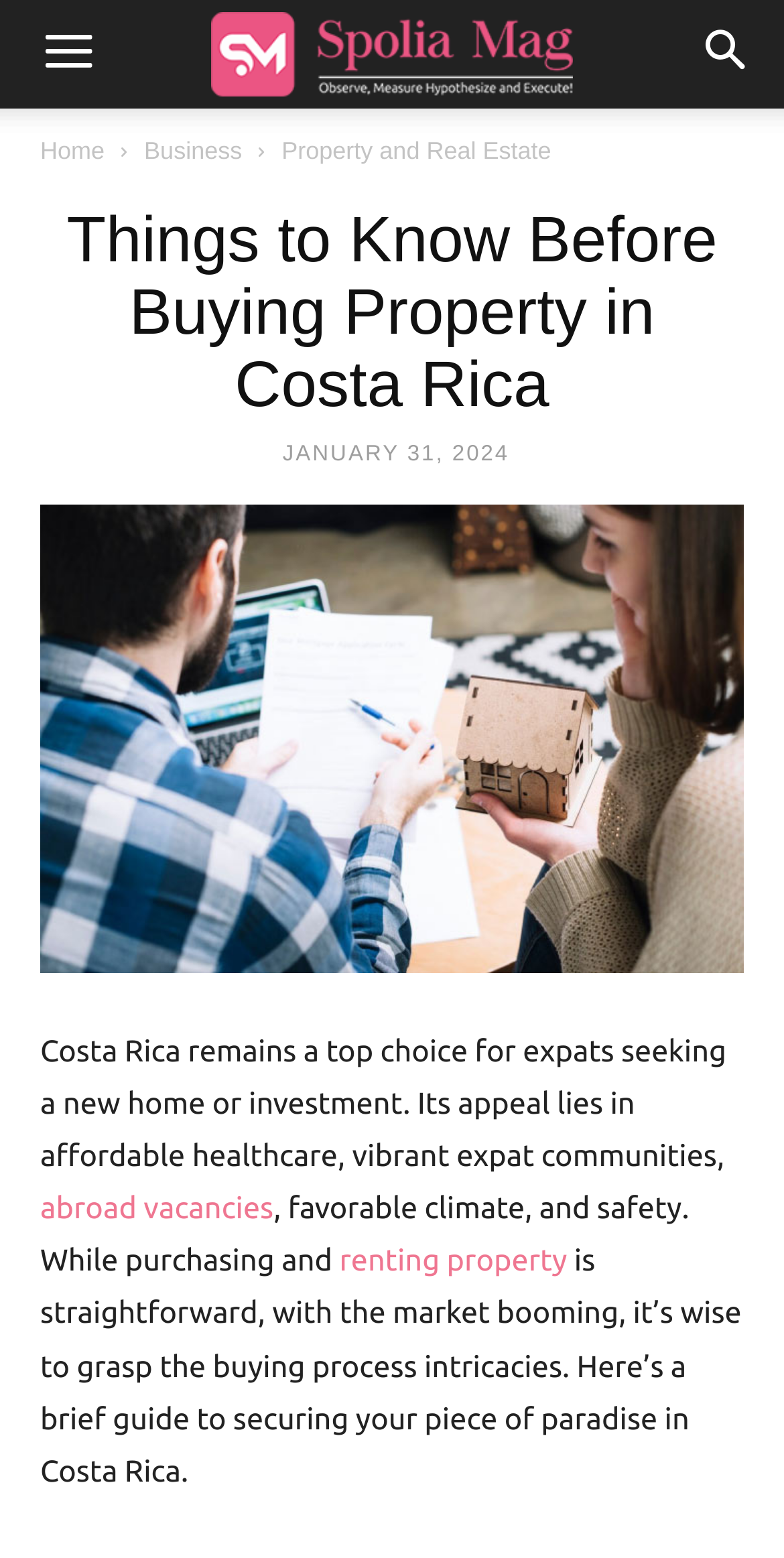Determine the bounding box coordinates for the element that should be clicked to follow this instruction: "Read the article 'Things to Know Before Buying Property in Costa Rica'". The coordinates should be given as four float numbers between 0 and 1, in the format [left, top, right, bottom].

[0.051, 0.324, 0.949, 0.624]